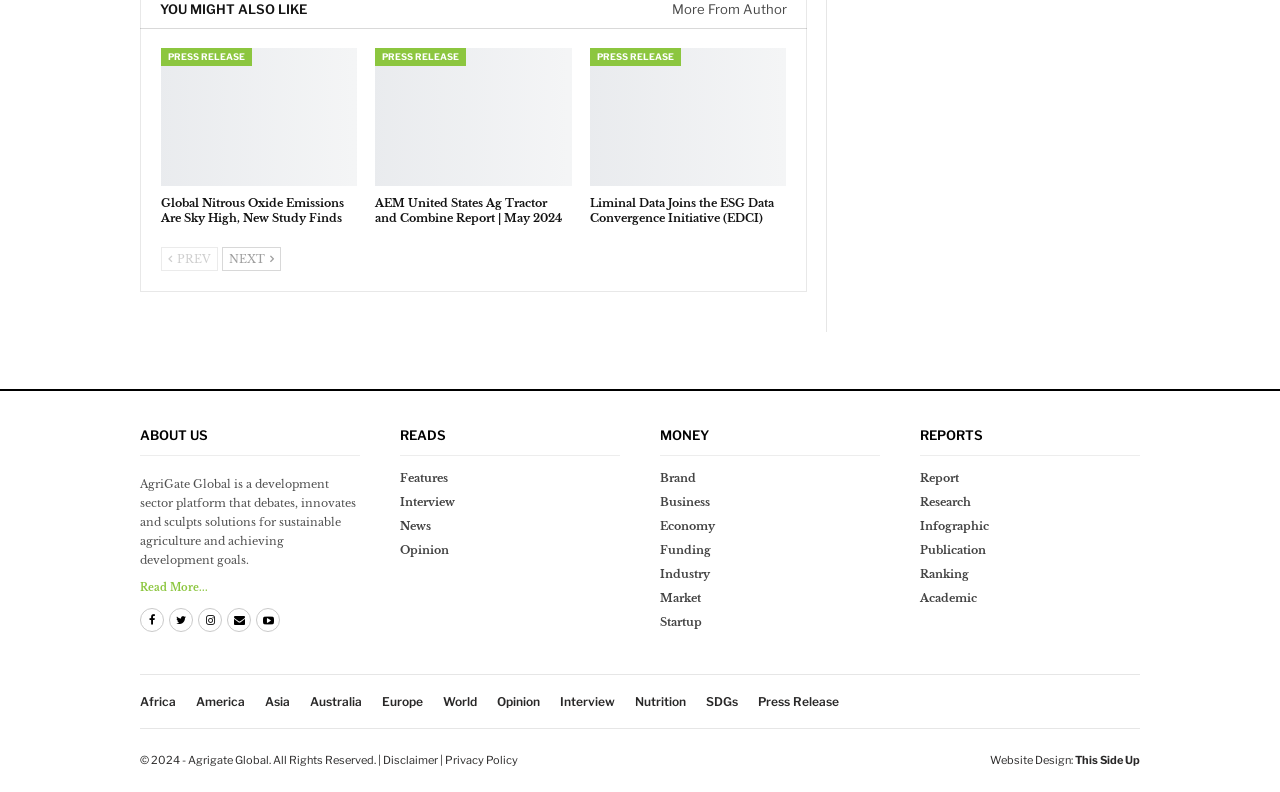What is the copyright year of the platform?
Using the image as a reference, give a one-word or short phrase answer.

2024